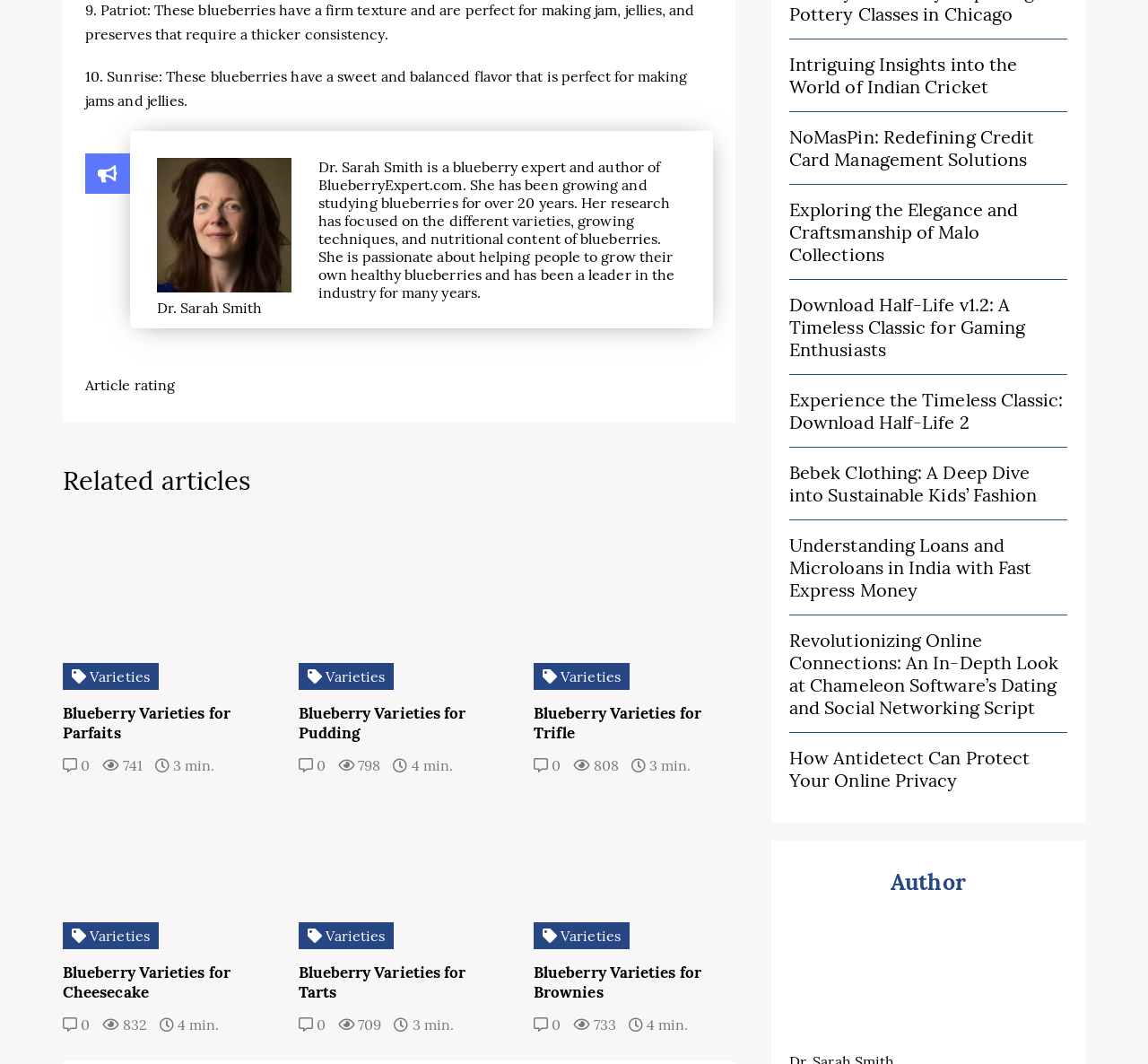What is the topic of the article?
Use the screenshot to answer the question with a single word or phrase.

Blueberry varieties